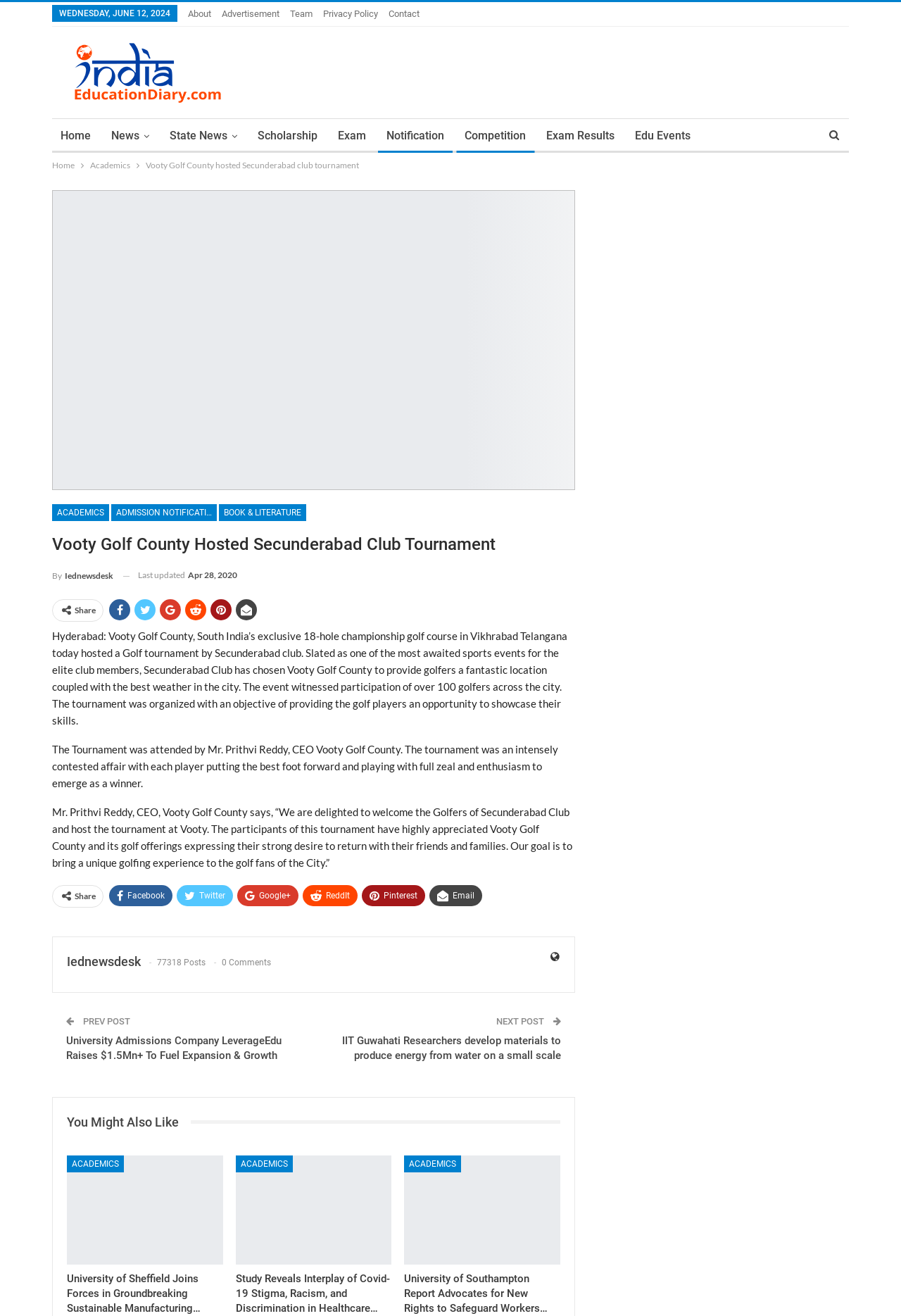Refer to the image and offer a detailed explanation in response to the question: Who is the CEO of Vooty Golf County?

The CEO of Vooty Golf County can be found in the article section of the webpage, where it says 'Mr. Prithvi Reddy, CEO, Vooty Golf County says...'. This indicates that Mr. Prithvi Reddy is the CEO of Vooty Golf County.